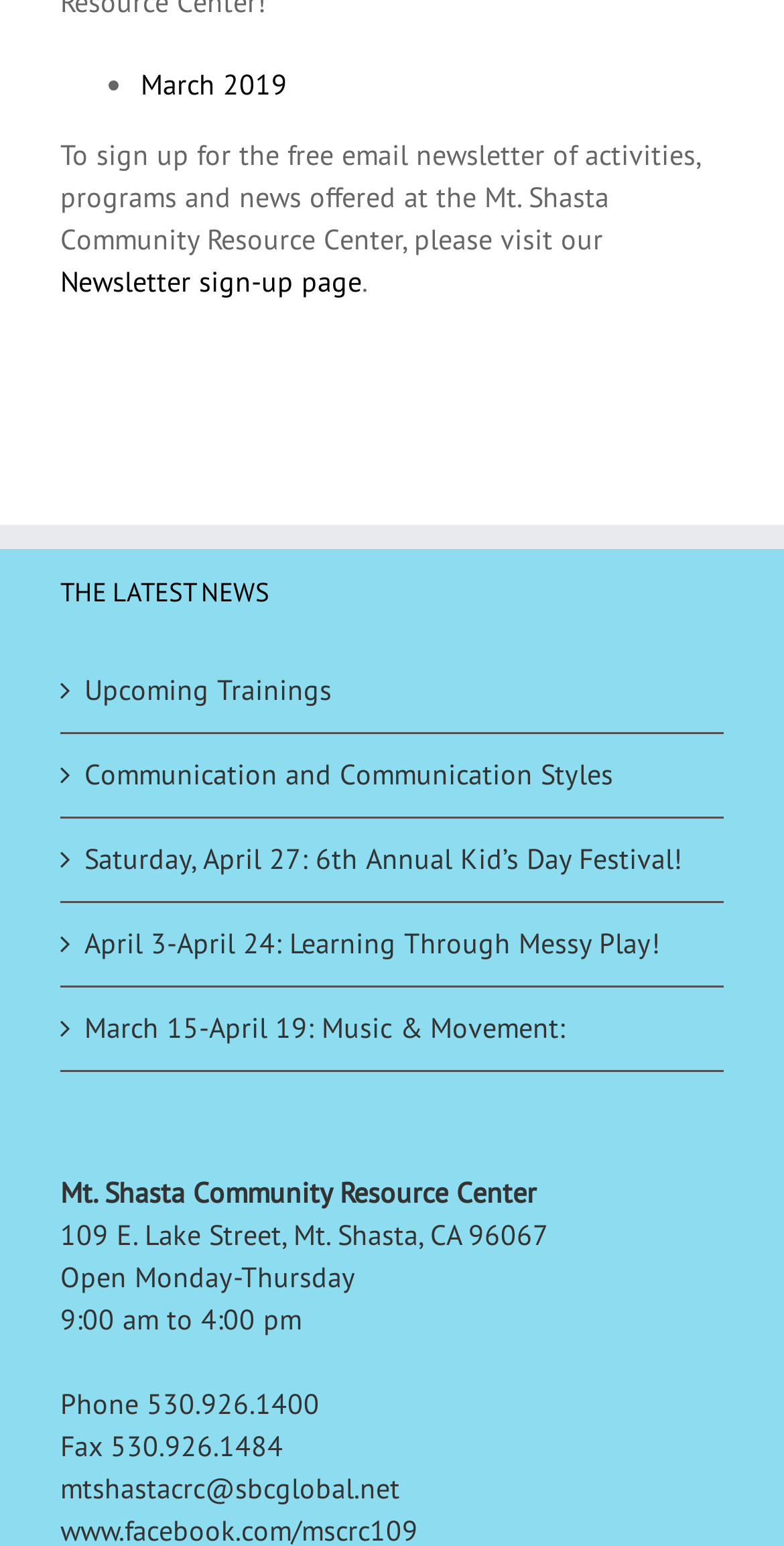Using the provided description Terms Of Service, find the bounding box coordinates for the UI element. Provide the coordinates in (top-left x, top-left y, bottom-right x, bottom-right y) format, ensuring all values are between 0 and 1.

None